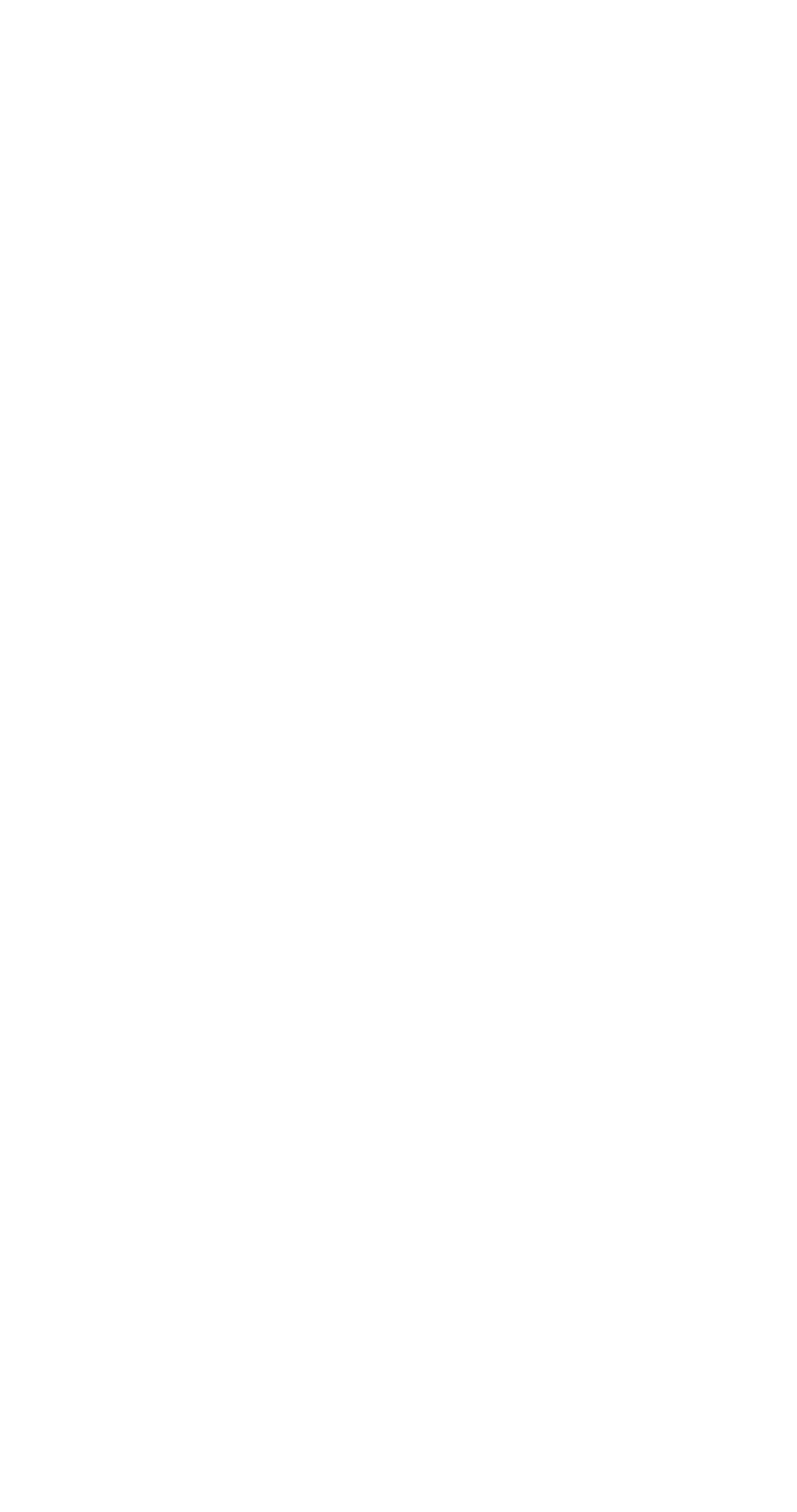Please determine the bounding box of the UI element that matches this description: Dark Kat. The coordinates should be given as (top-left x, top-left y, bottom-right x, bottom-right y), with all values between 0 and 1.

[0.156, 0.729, 0.323, 0.771]